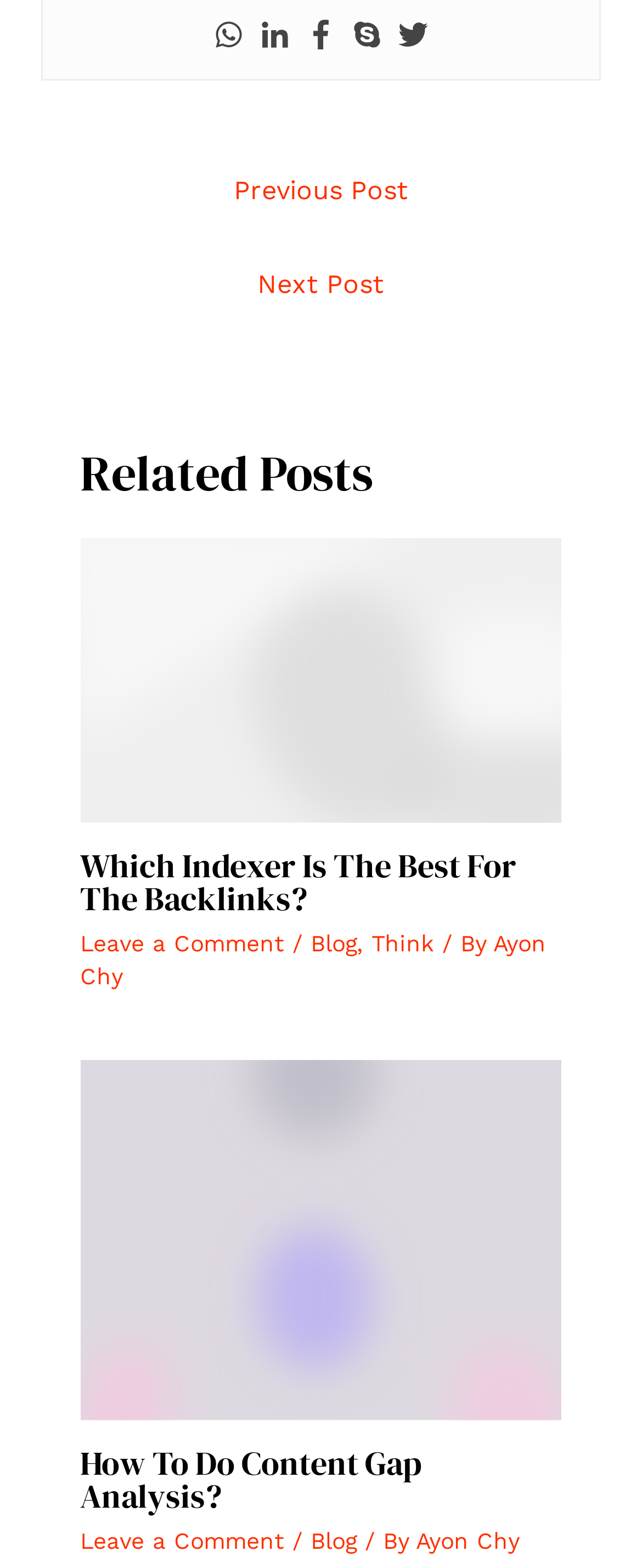Find the bounding box coordinates of the element I should click to carry out the following instruction: "View the article about How To Do Content Gap Analysis".

[0.125, 0.78, 0.875, 0.799]